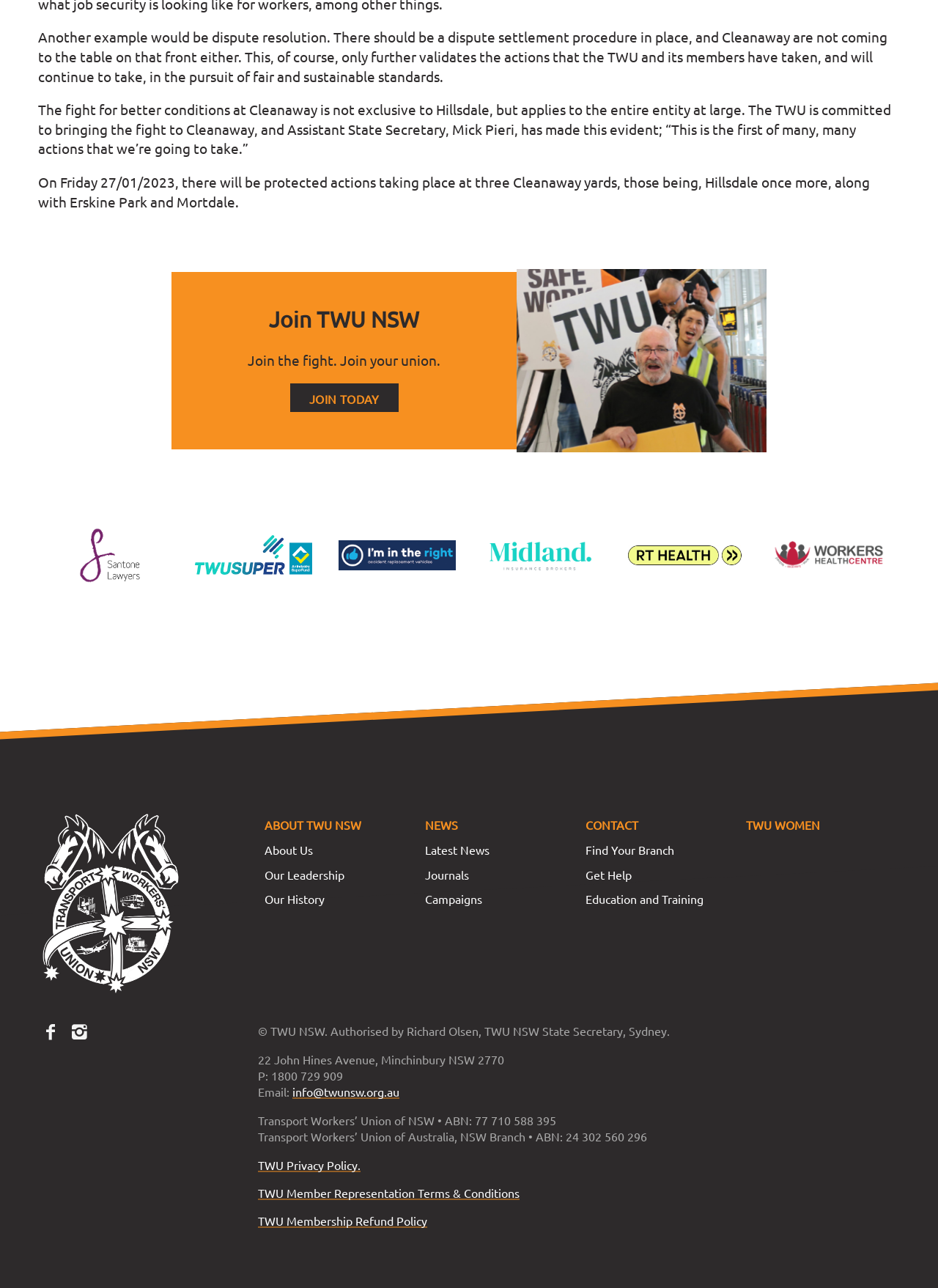Based on what you see in the screenshot, provide a thorough answer to this question: What is the name of the union mentioned on this webpage?

I found the answer by looking at the text content of the webpage, specifically the heading 'Join TWU NSW' and the link 'Transport Workers Union' which suggests that the union being referred to is the Transport Workers Union.